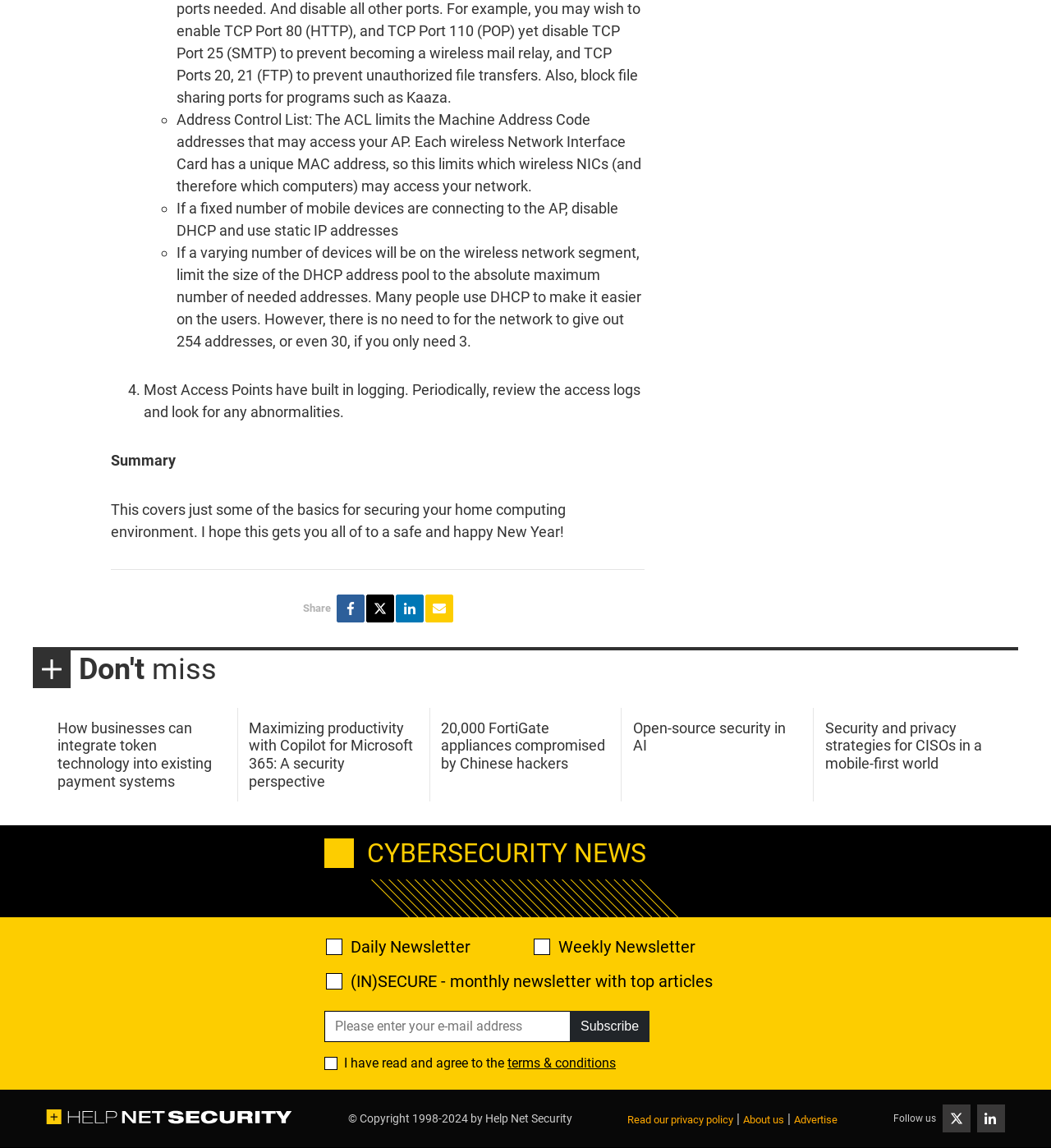What is the purpose of the newsletter subscription section?
From the image, provide a succinct answer in one word or a short phrase.

Subscribe to newsletters